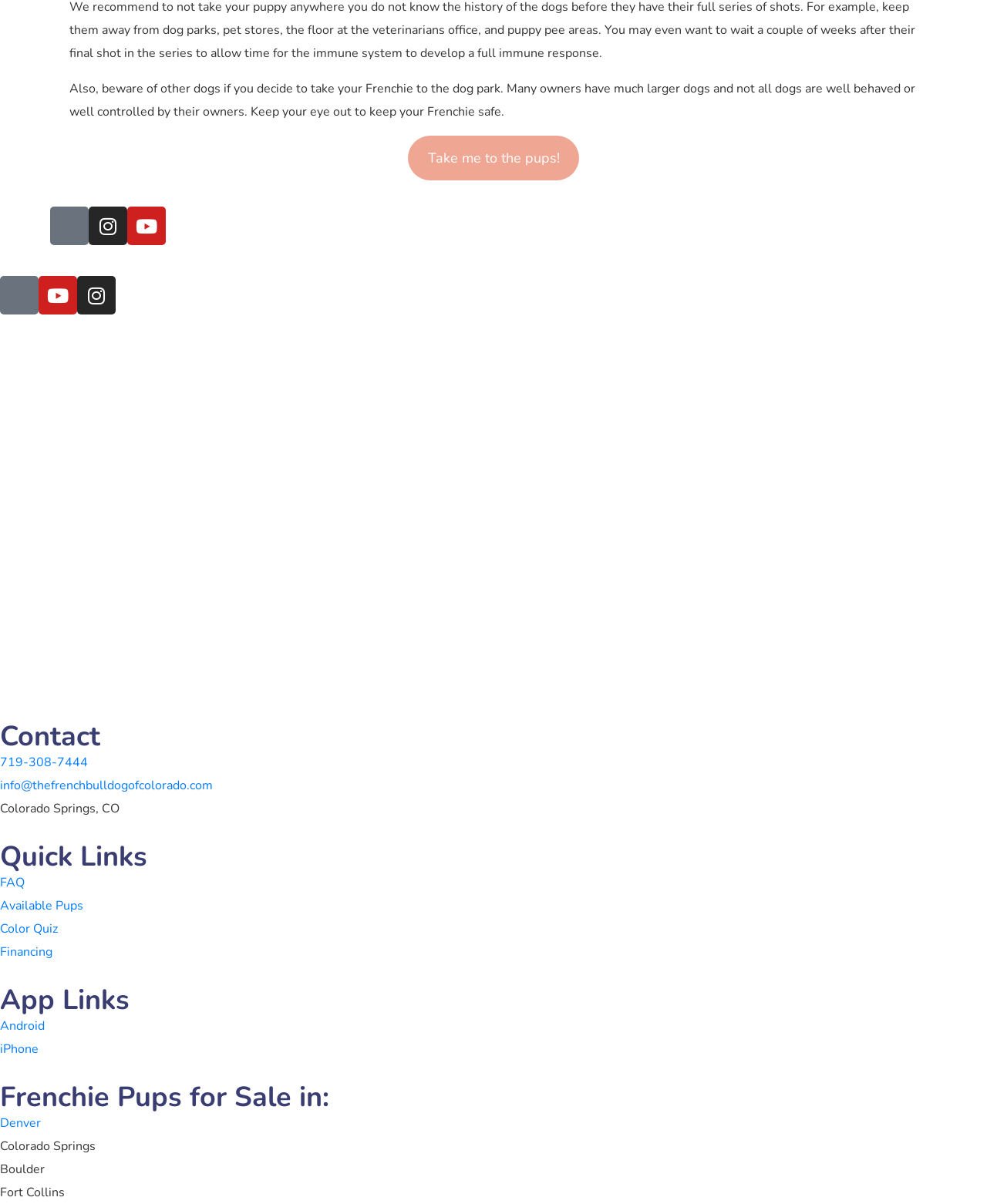Kindly determine the bounding box coordinates for the clickable area to achieve the given instruction: "Download iPhone app".

[0.0, 0.862, 1.0, 0.881]